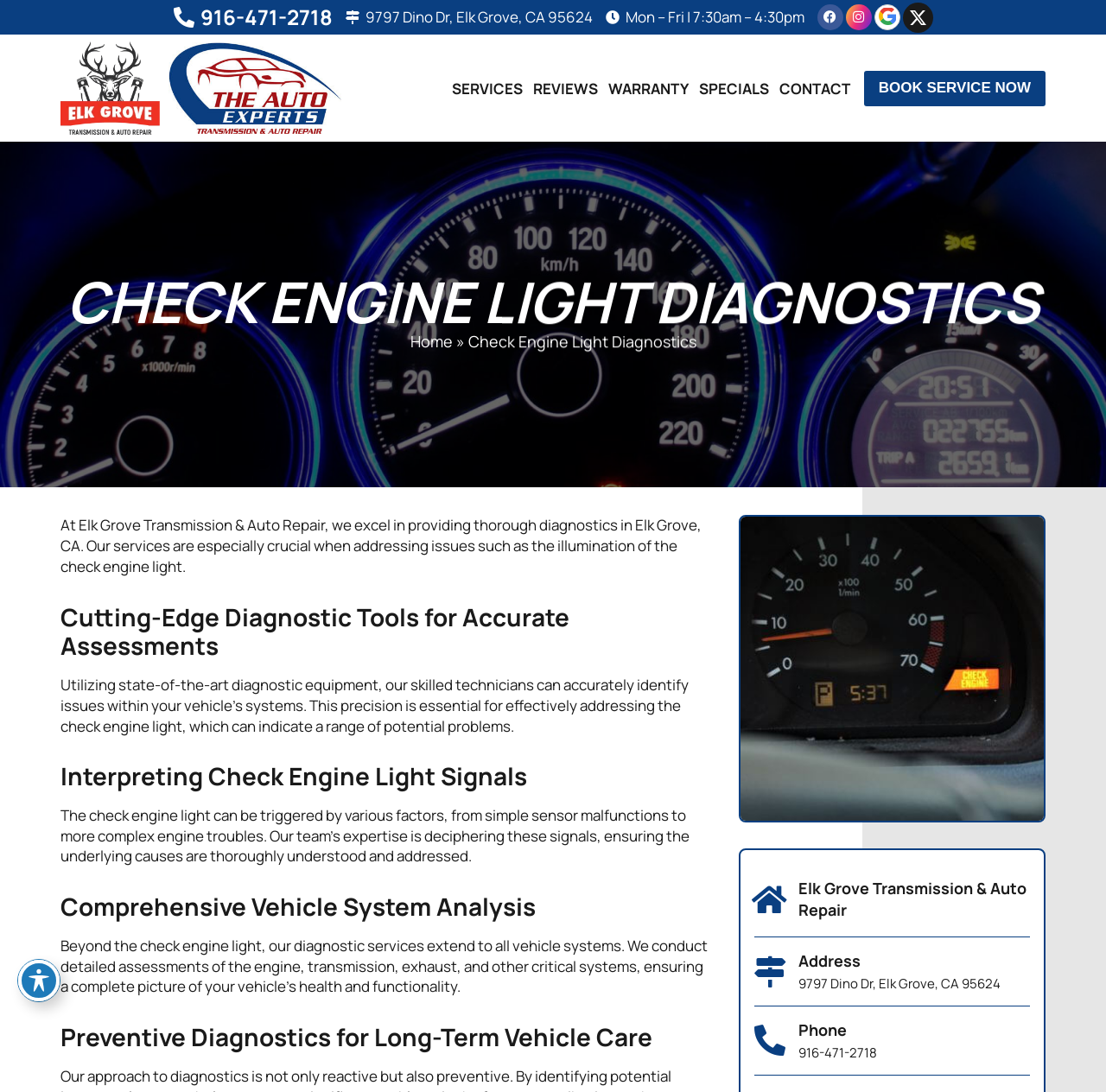Please determine and provide the text content of the webpage's heading.

CHECK ENGINE LIGHT DIAGNOSTICS